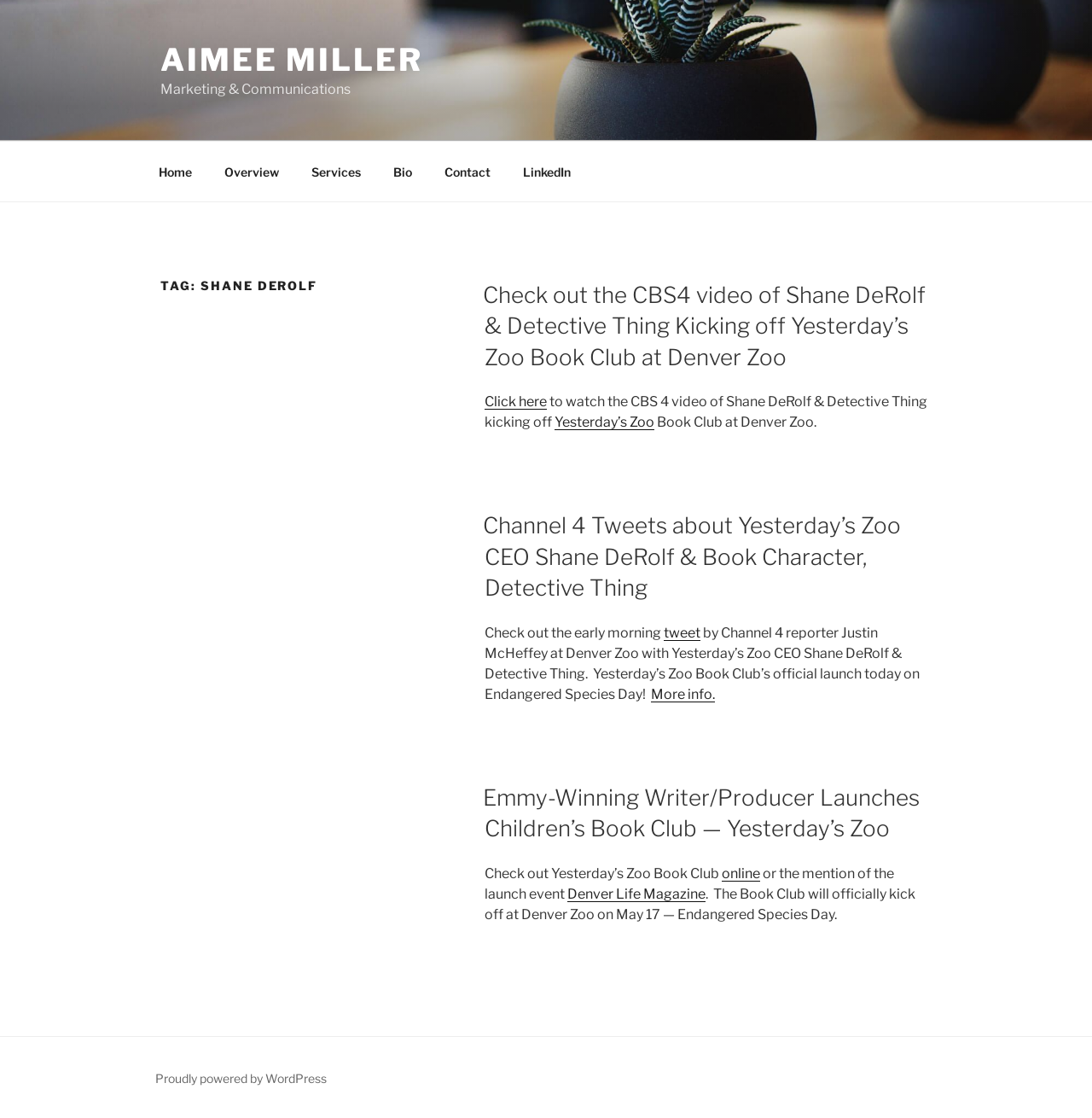What is the name of the person mentioned in the top menu?
Using the image, give a concise answer in the form of a single word or short phrase.

Shane DeRolf